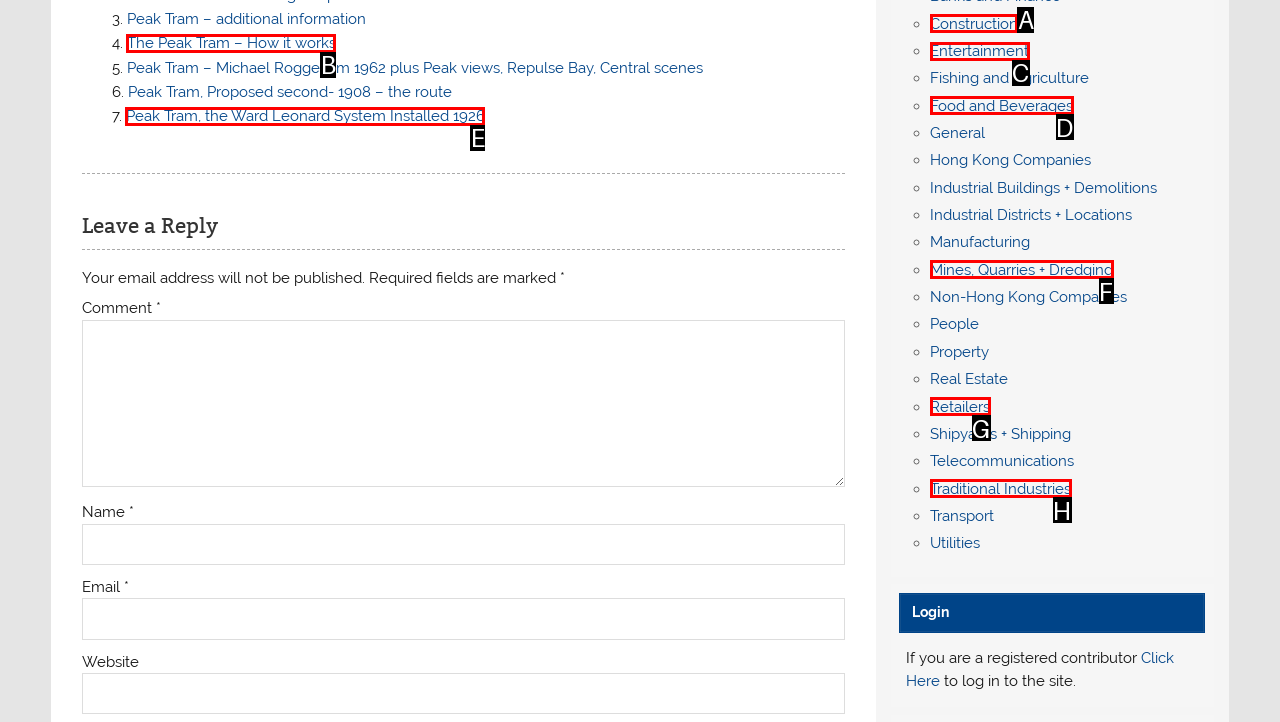Identify the HTML element to click to fulfill this task: Click on 'Construction'
Answer with the letter from the given choices.

A